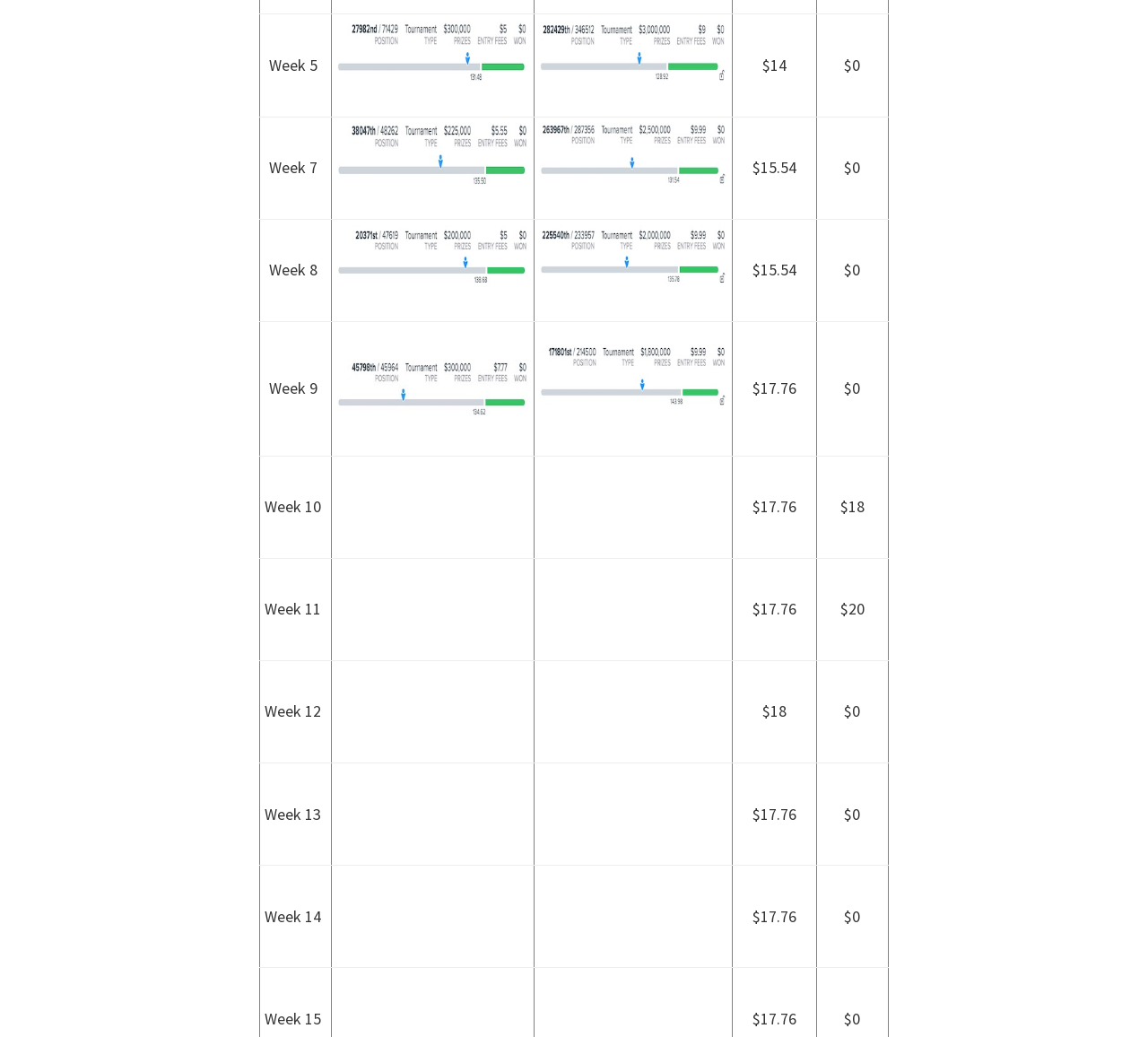Identify the bounding box coordinates of the clickable region required to complete the instruction: "Check the price of Week 9". The coordinates should be given as four float numbers within the range of 0 and 1, i.e., [left, top, right, bottom].

[0.638, 0.31, 0.711, 0.44]